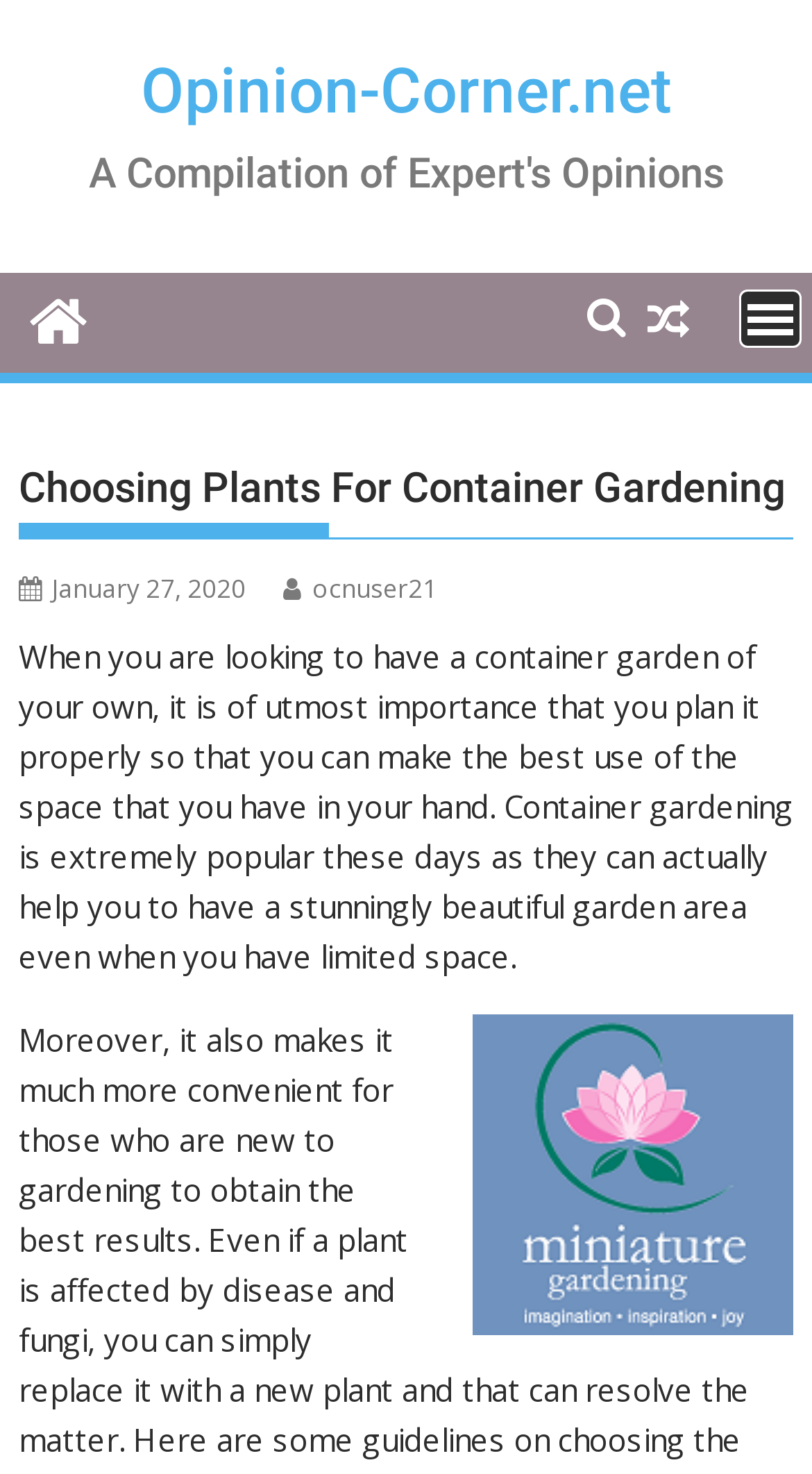Determine the bounding box of the UI element mentioned here: "January 27, 2020February 6, 2021". The coordinates must be in the format [left, top, right, bottom] with values ranging from 0 to 1.

[0.023, 0.387, 0.302, 0.411]